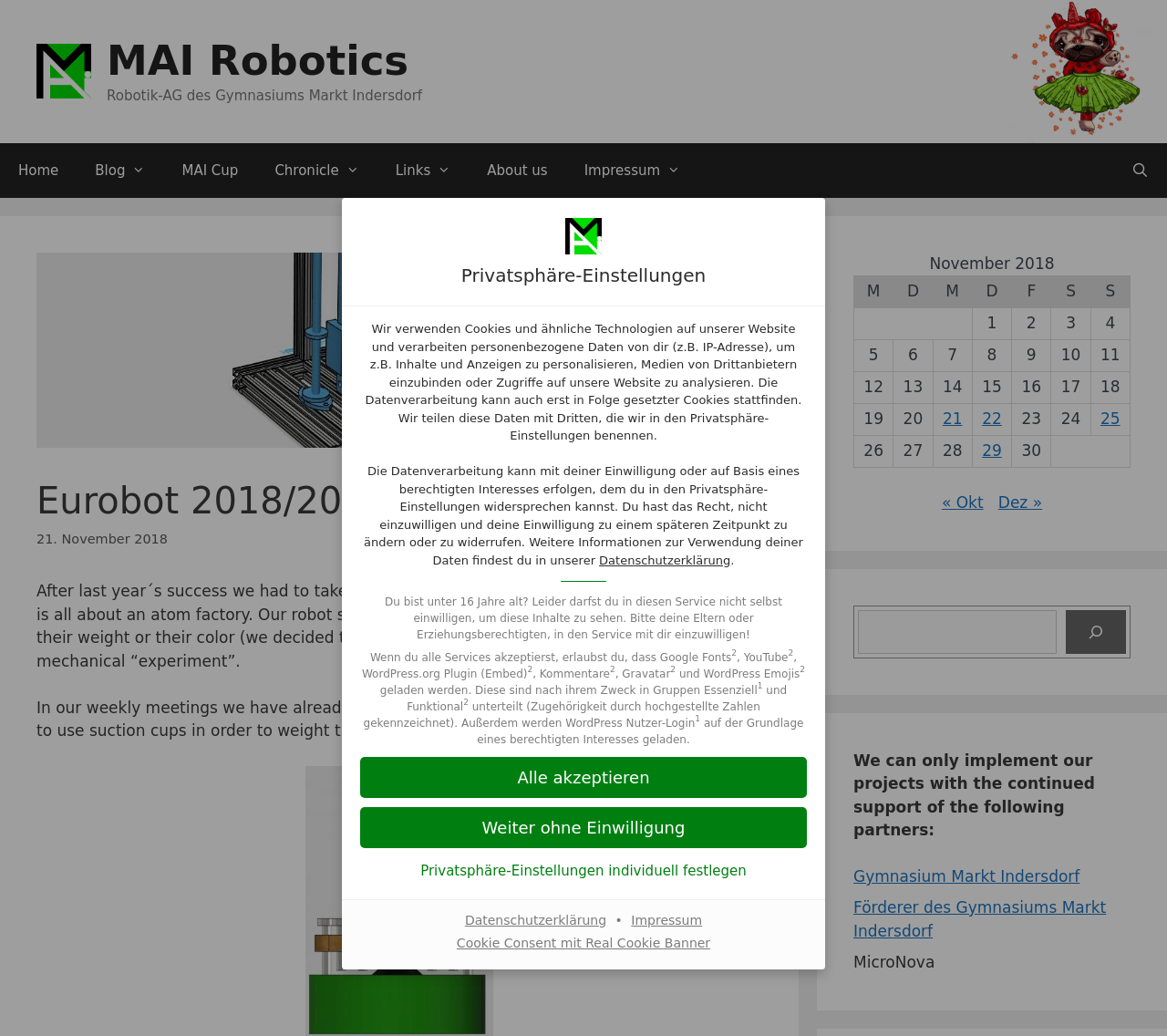What is the purpose of this webpage?
Analyze the image and deliver a detailed answer to the question.

Based on the content of the webpage, it appears to be a privacy settings page where users can configure their data processing preferences. The page explains how the website uses cookies and other technologies to process personal data and provides options for users to consent or opt-out.